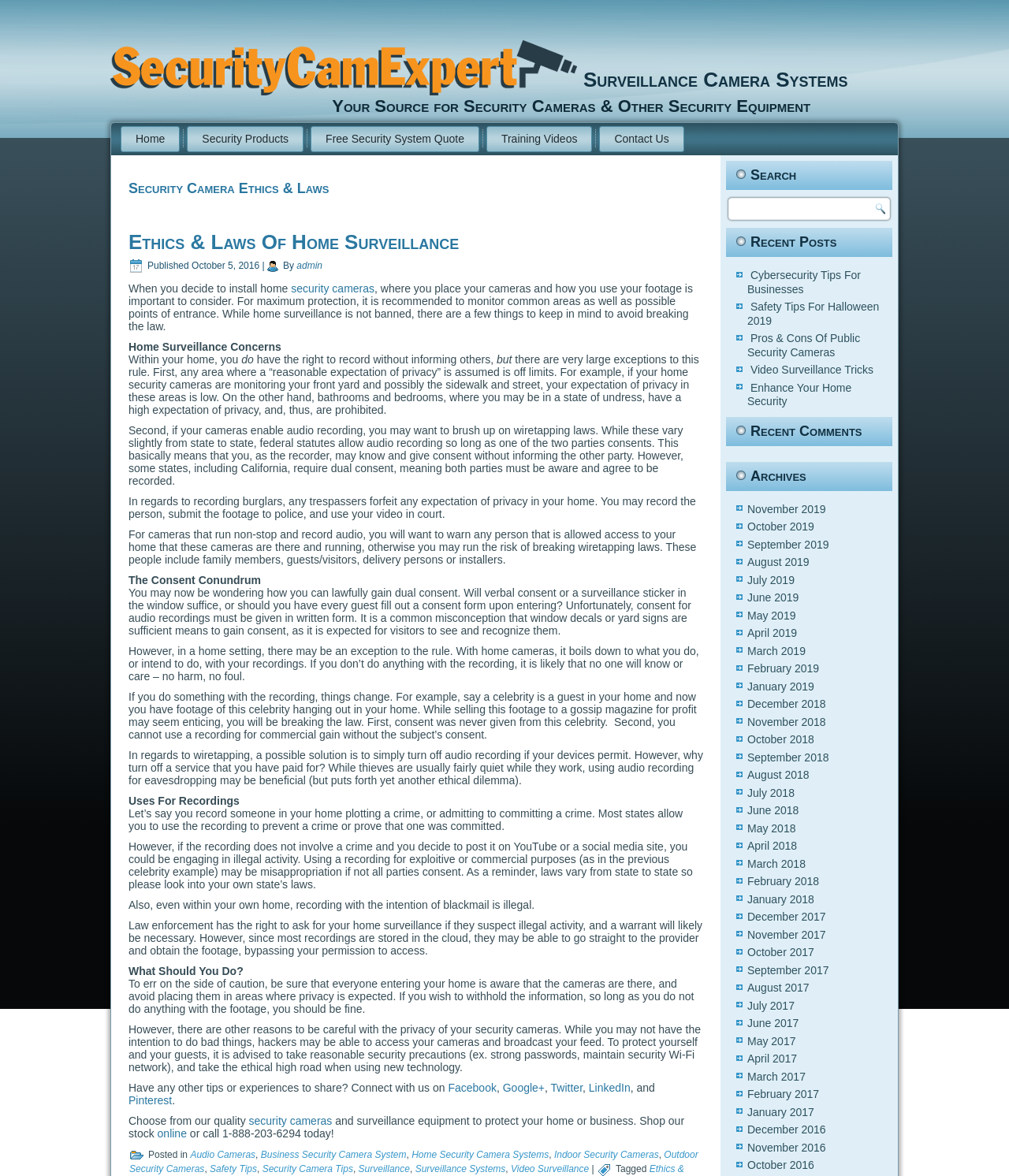Locate the bounding box of the user interface element based on this description: "Safety Tips For Halloween 2019".

[0.741, 0.255, 0.871, 0.278]